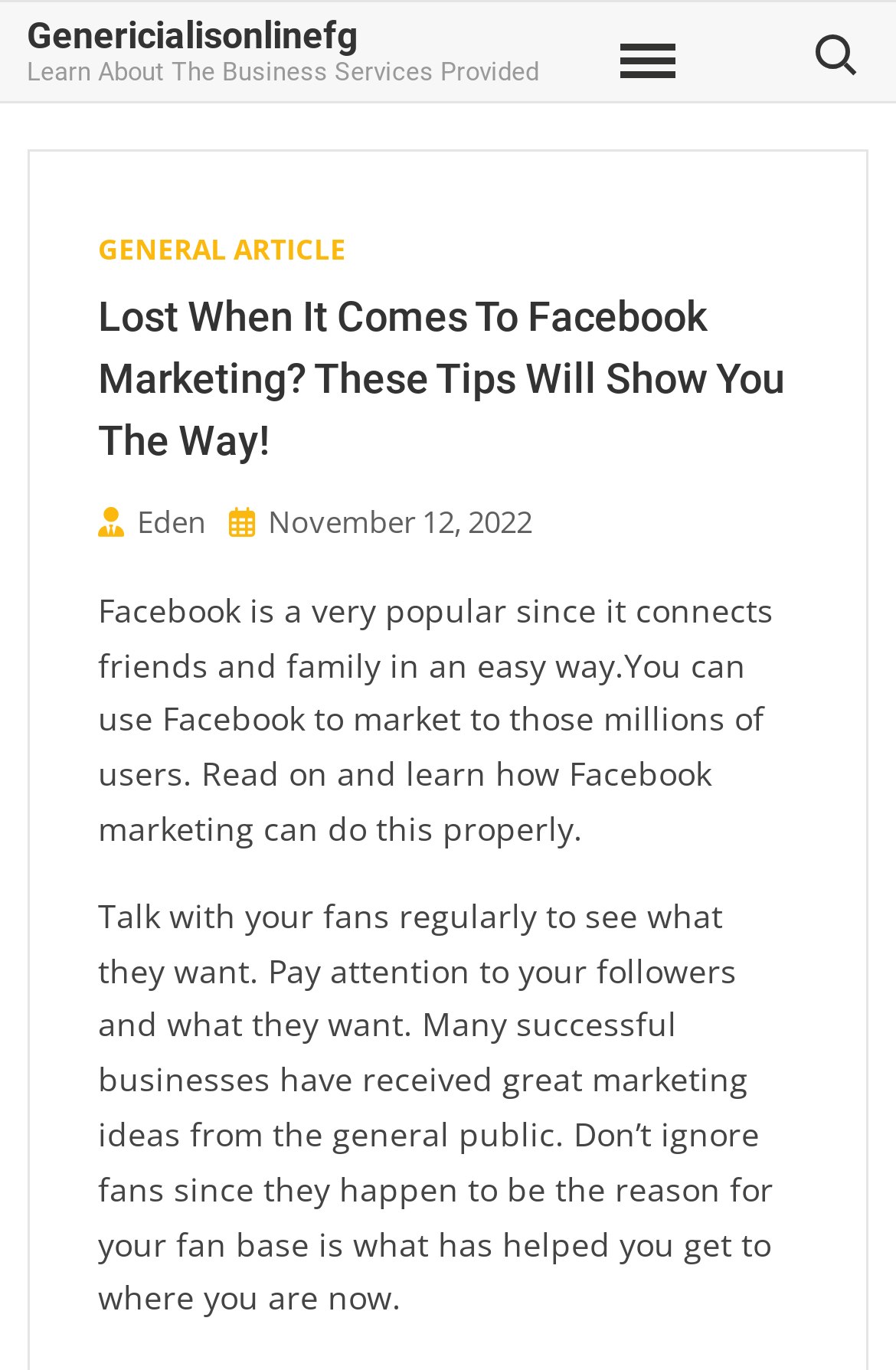Give a complete and precise description of the webpage's appearance.

The webpage appears to be an article about Facebook marketing, with a focus on providing tips and strategies for successful marketing on the platform. 

At the top left of the page, there is a link to "Genericialisonlinefg" and a static text element that reads "Learn About The Business Services Provided". 

To the right of these elements, there is a primary navigation menu with a button labeled "Menu". 

On the top right side of the page, there is a search button labeled "Search for:". 

Below the navigation menu, there is a header section that contains several links, including "GENERAL ARTICLE", and a heading that reads "Lost When It Comes To Facebook Marketing? These Tips Will Show You The Way!". 

There are also two links in this section, one with an icon and the text "Eden", and another with an icon and the text "November 12, 2022", which also contains a time element. 

The main content of the page is divided into two paragraphs. The first paragraph summarizes the benefits of Facebook marketing, stating that it connects friends and family in an easy way and can be used to market to millions of users. 

The second paragraph provides a tip for successful Facebook marketing, advising businesses to regularly talk with their fans, pay attention to their followers, and consider their ideas.